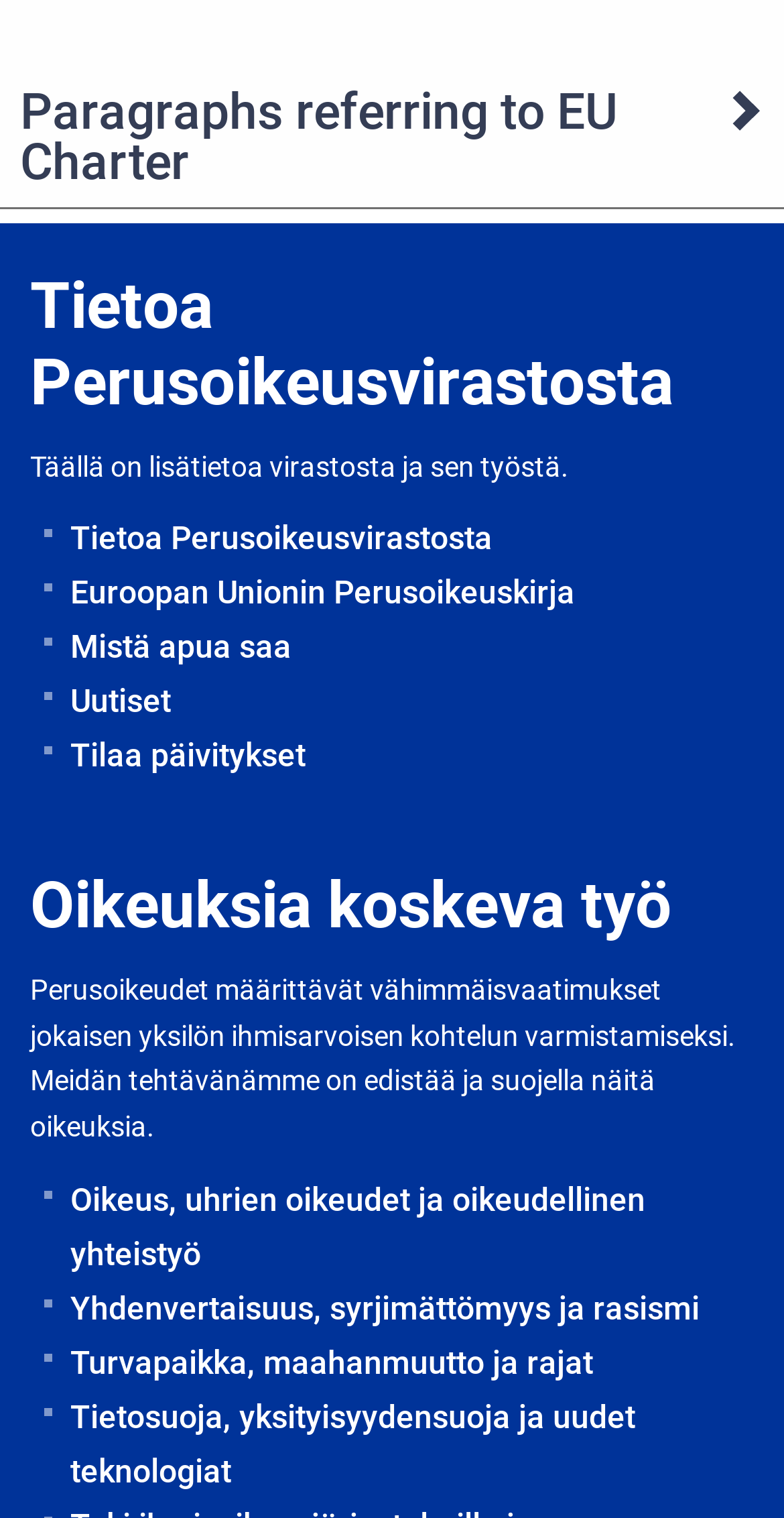Please provide a detailed answer to the question below by examining the image:
What is the main topic of the webpage?

The webpage appears to be about human rights, as it mentions the EU Charter and has links to topics such as 'Oikeuksia koskeva työ' (Rights-related work) and 'Yhdenvertaisuus, syrjimättömyys ja rasismi' (Equality, non-discrimination, and racism).